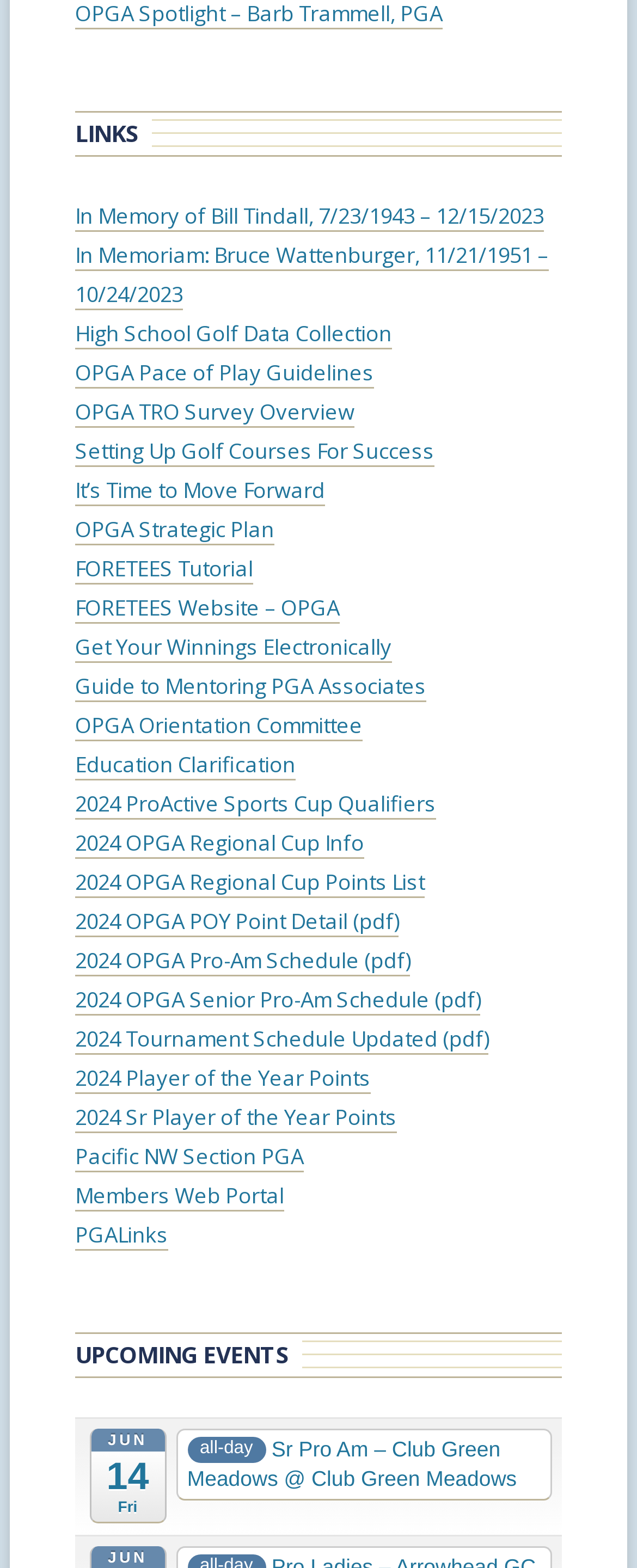Identify the bounding box coordinates of the element that should be clicked to fulfill this task: "View Sr Pro Am – Club Green Meadows event". The coordinates should be provided as four float numbers between 0 and 1, i.e., [left, top, right, bottom].

[0.278, 0.911, 0.865, 0.957]